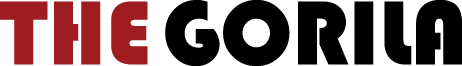What type of font is 'GORILA' presented in?
Your answer should be a single word or phrase derived from the screenshot.

Dynamic black